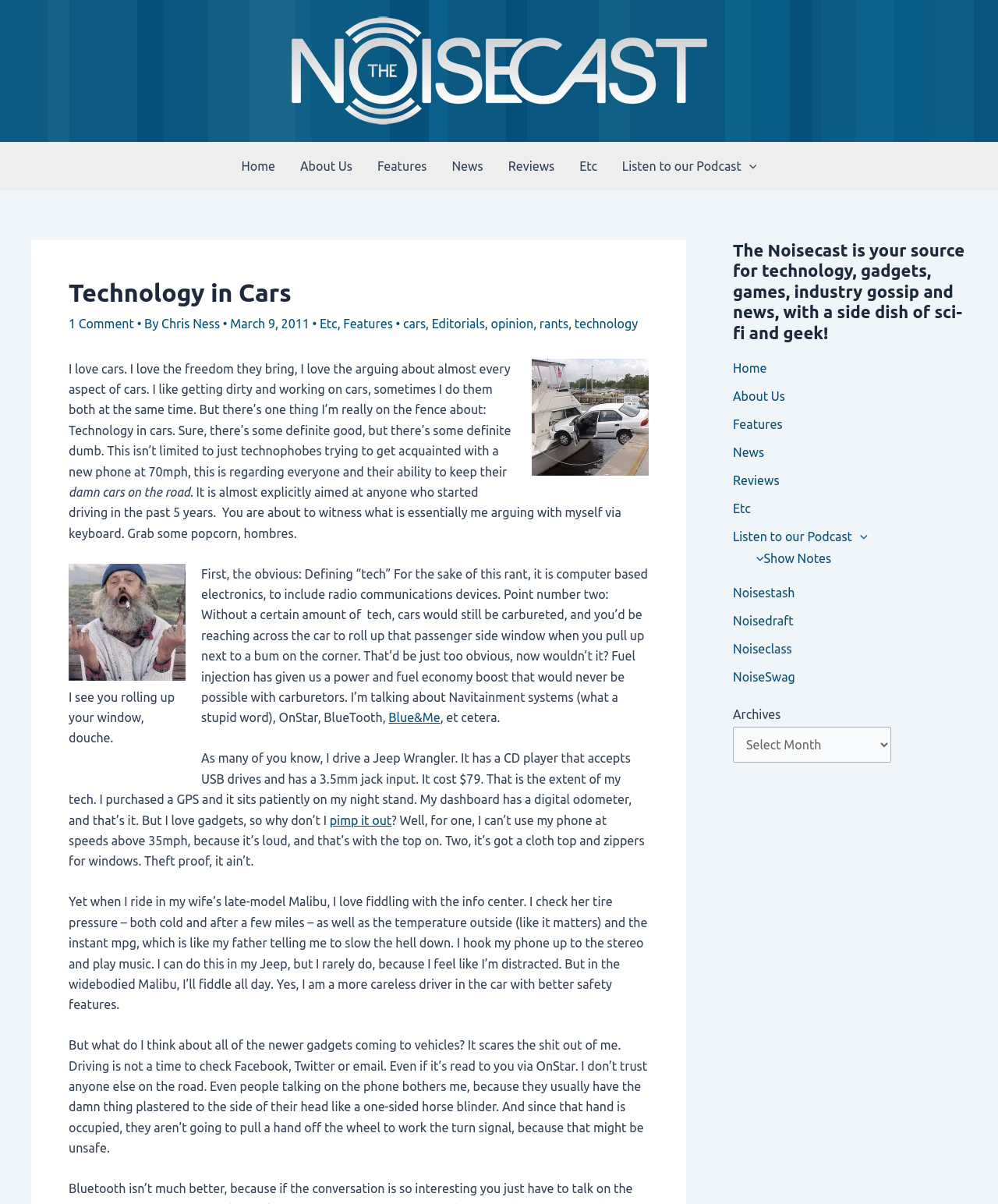Kindly determine the bounding box coordinates for the area that needs to be clicked to execute this instruction: "Open the 'Listen to our Podcast' menu".

[0.611, 0.119, 0.771, 0.157]